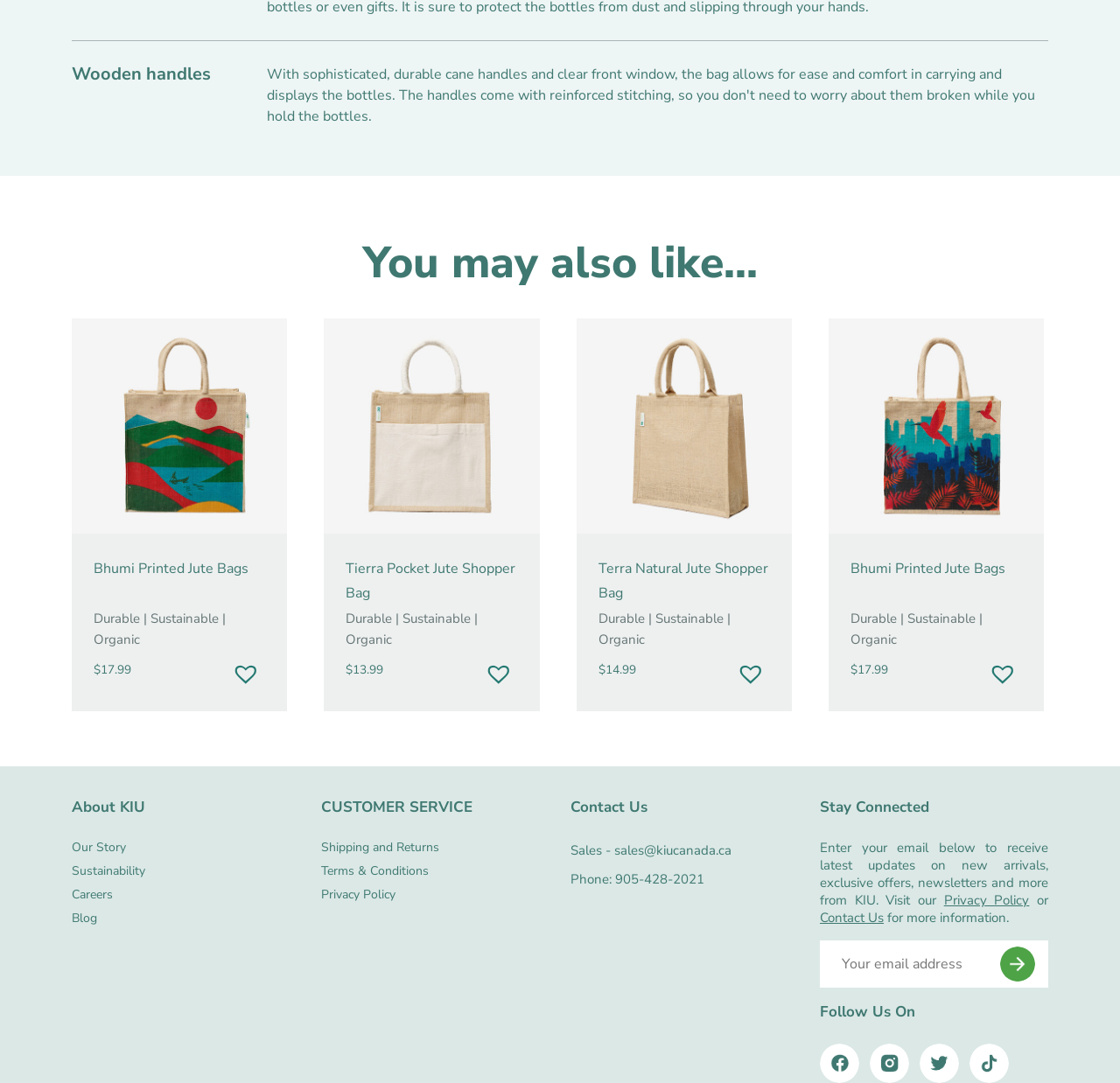Could you find the bounding box coordinates of the clickable area to complete this instruction: "Click on the 'Add to Wishlist' button for Bhumi Printed Jute Bags"?

[0.206, 0.608, 0.237, 0.636]